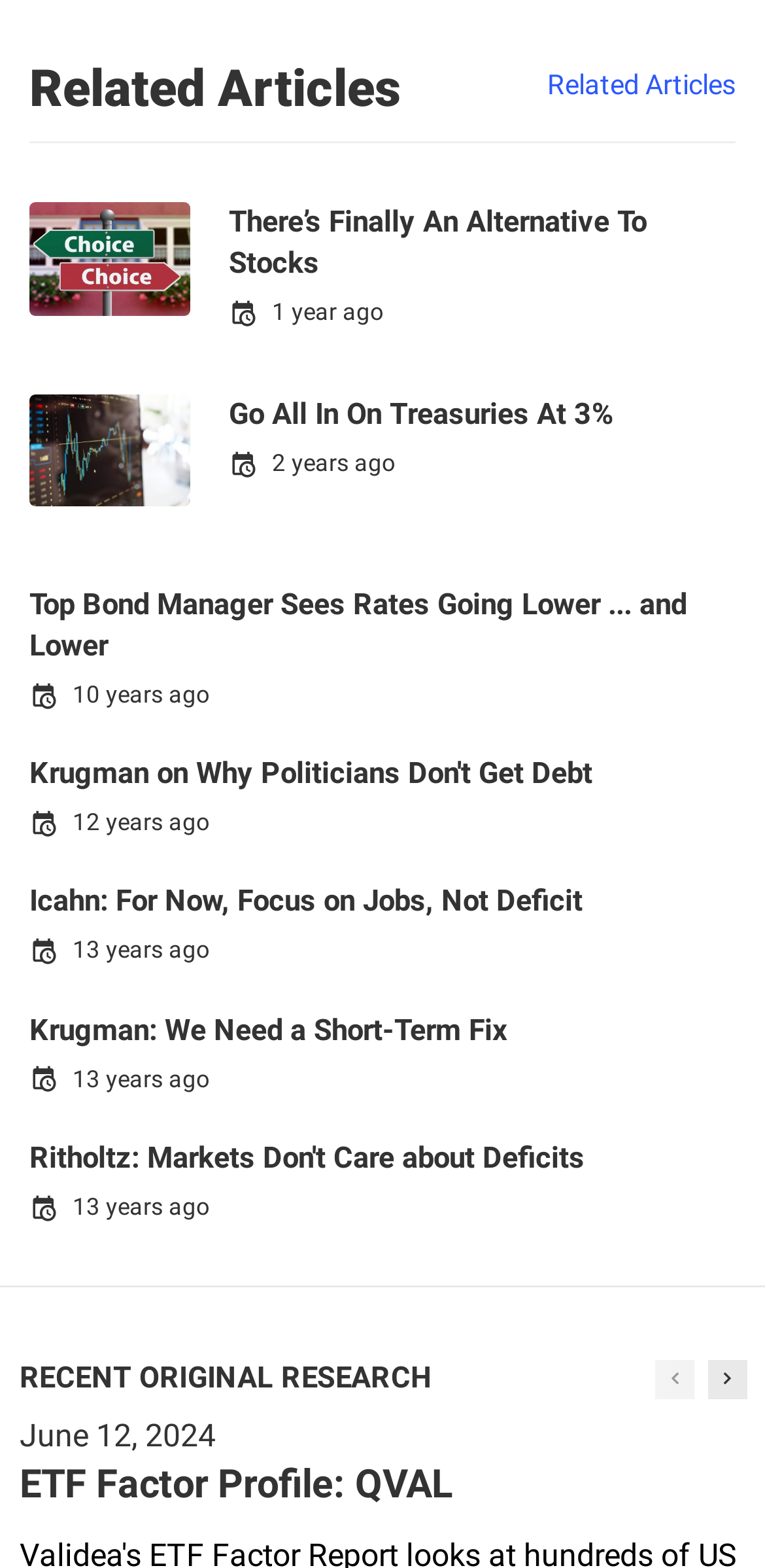Select the bounding box coordinates of the element I need to click to carry out the following instruction: "Click the MENU button".

None